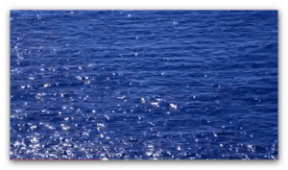Respond concisely with one word or phrase to the following query:
What is the mood evoked by the image?

Calm